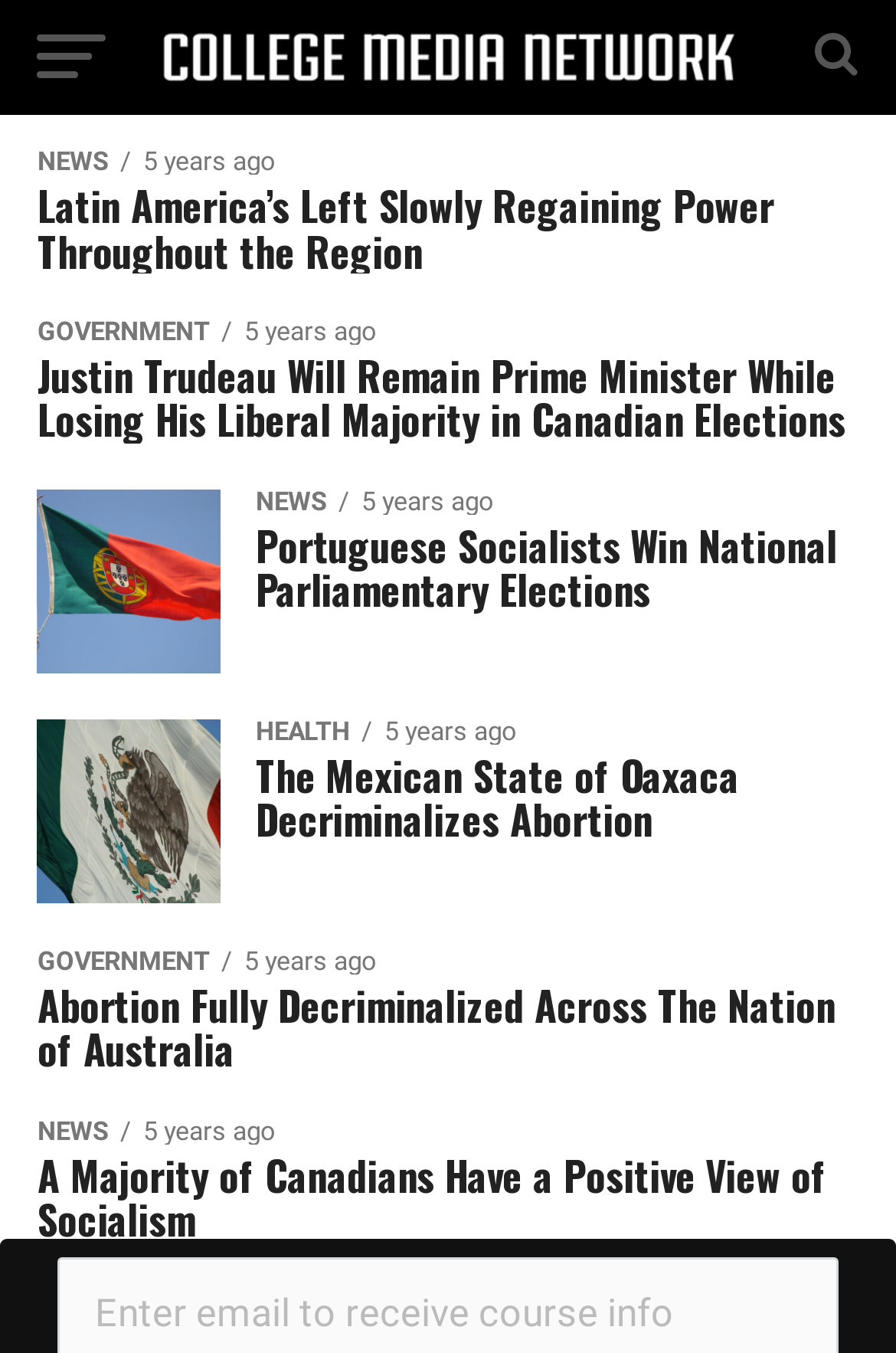How many columns are used to display news headlines?
Answer the question using a single word or phrase, according to the image.

1